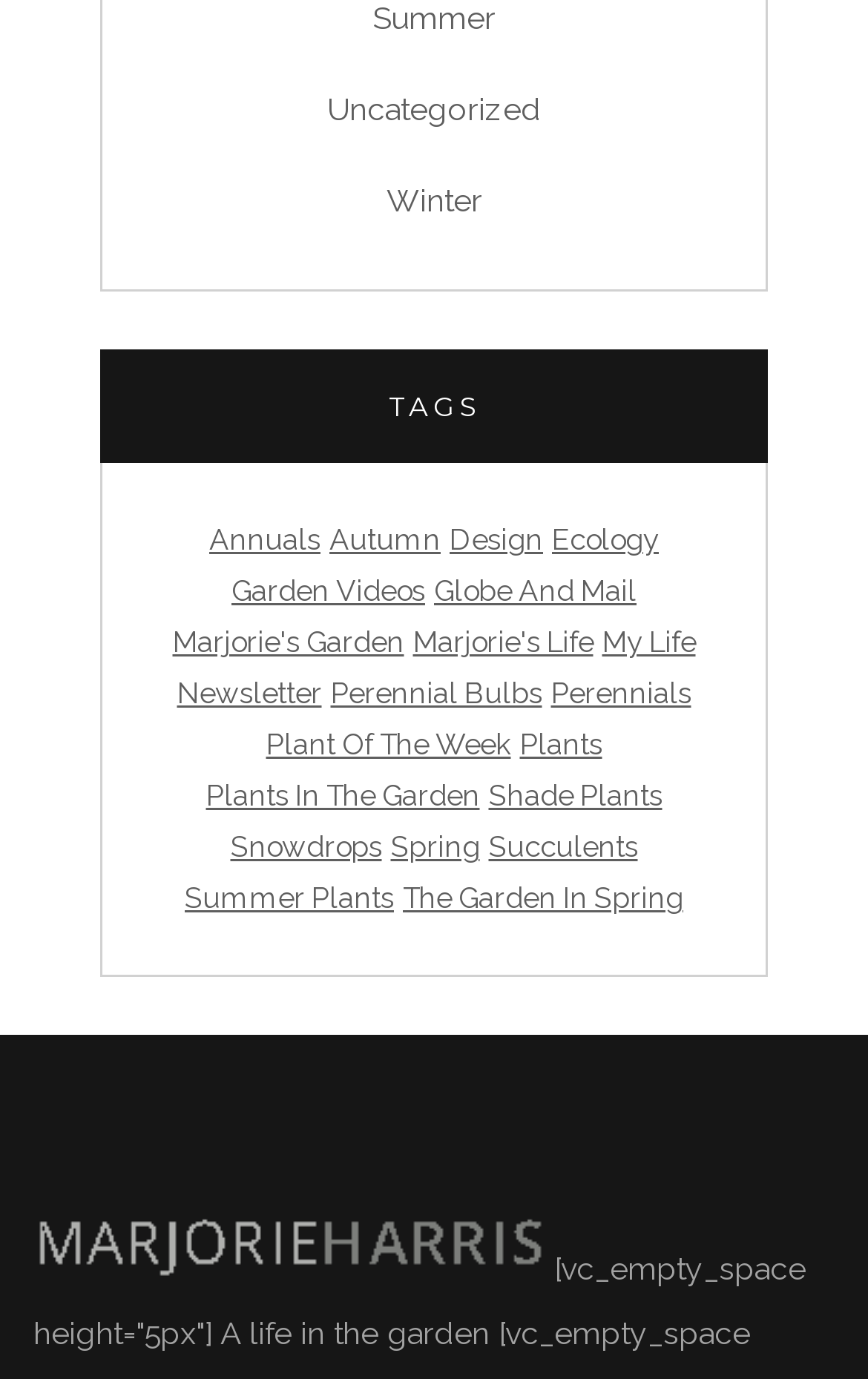Is there a logo image on this webpage?
Answer the question with a single word or phrase derived from the image.

Yes